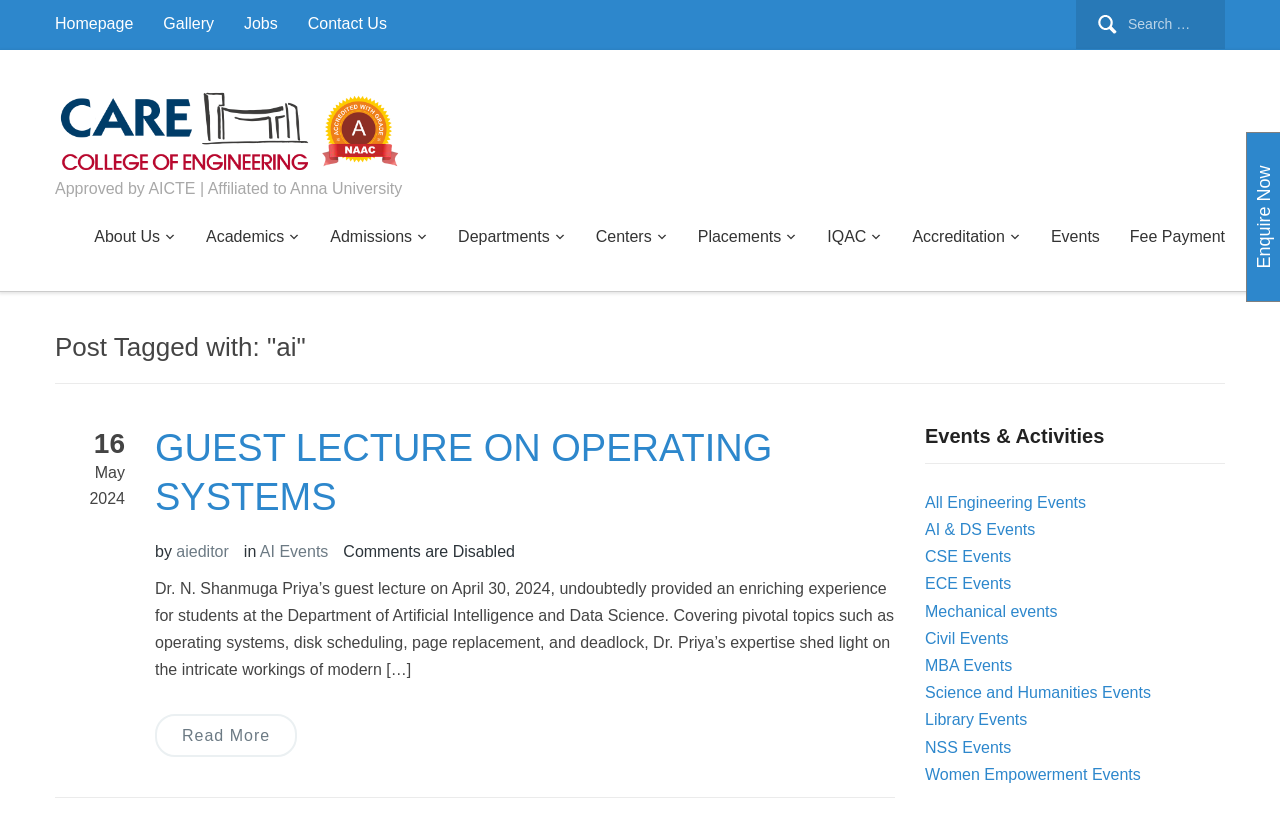How many event categories are listed?
Using the image, give a concise answer in the form of a single word or short phrase.

12